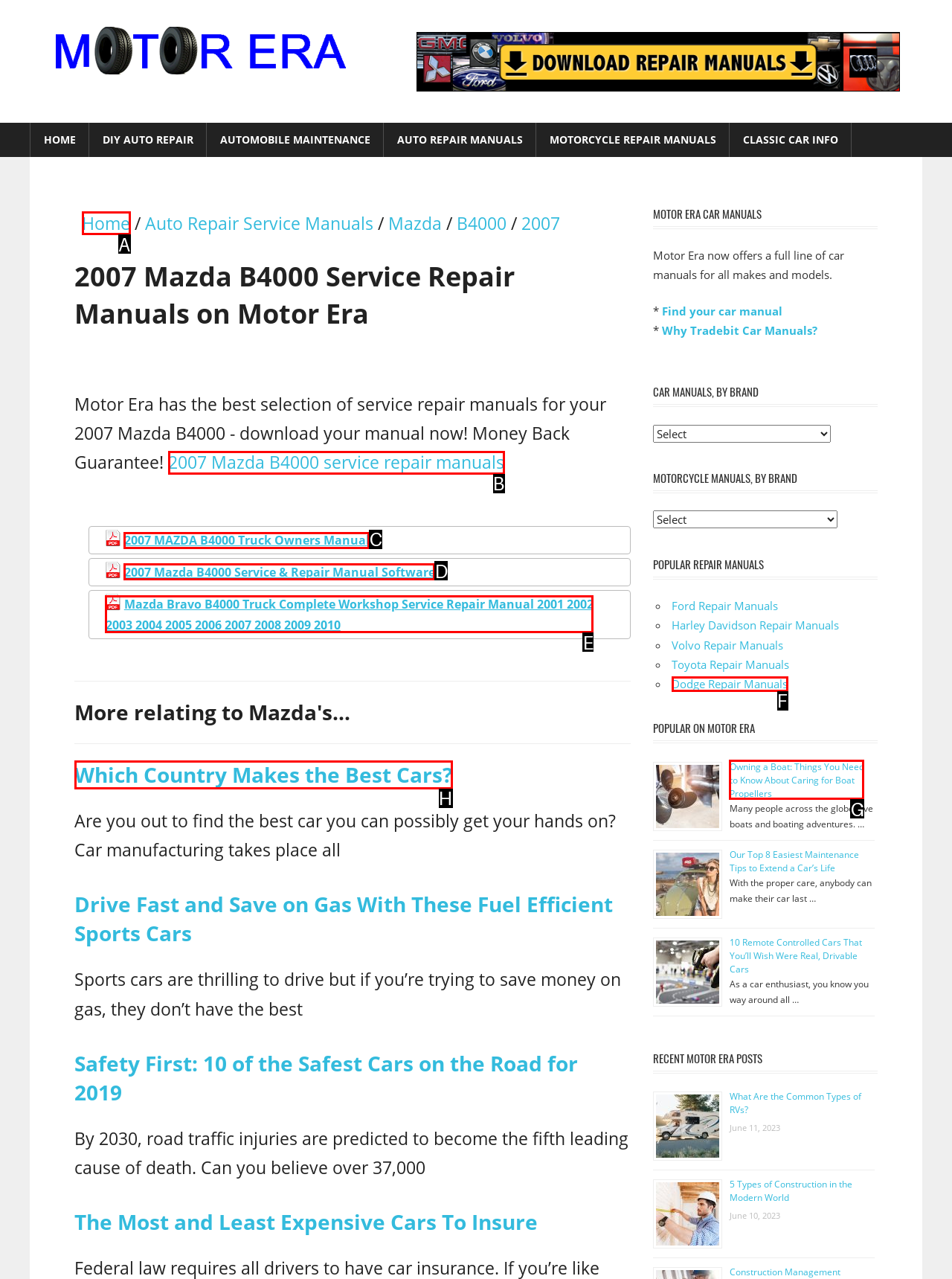Please identify the correct UI element to click for the task: Download the '2007 MAZDA B4000 Truck Owners Manual' Respond with the letter of the appropriate option.

C